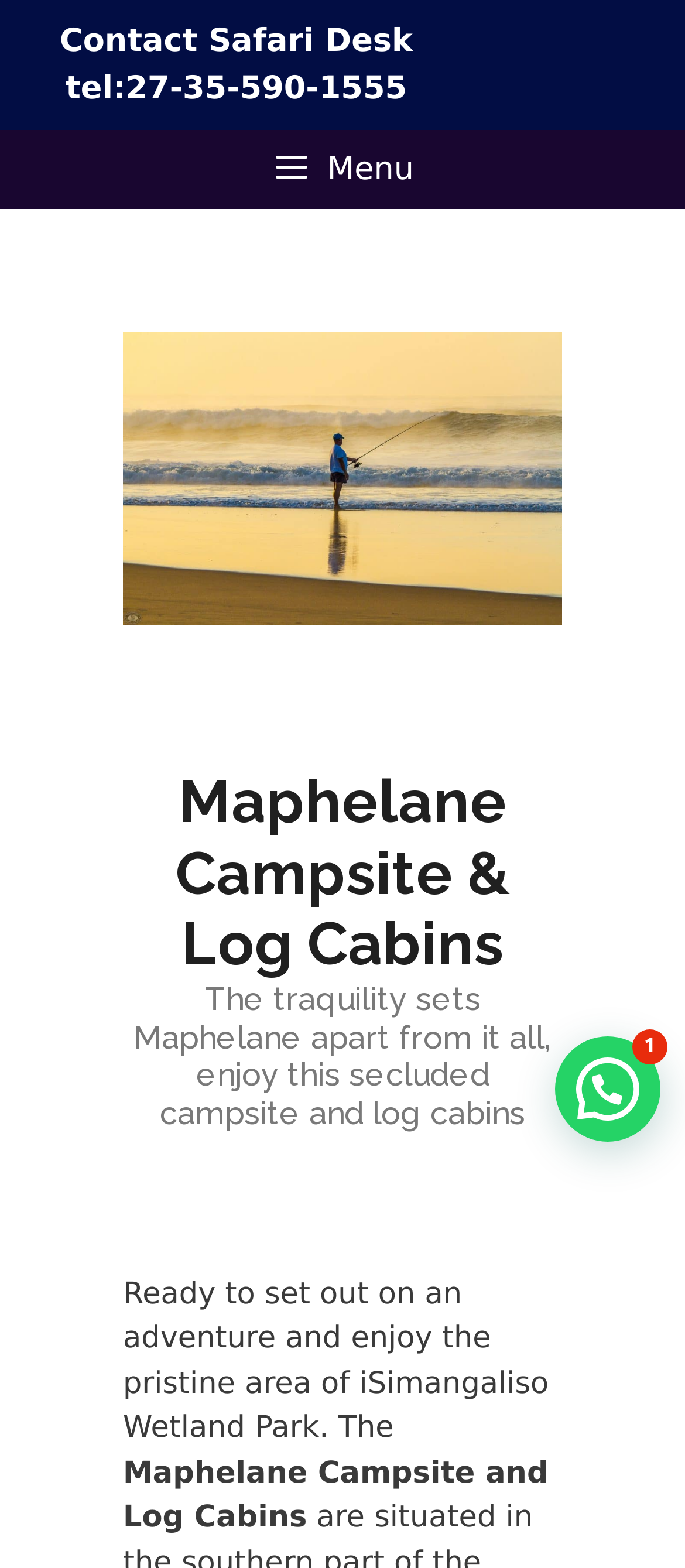From the webpage screenshot, predict the bounding box coordinates (top-left x, top-left y, bottom-right x, bottom-right y) for the UI element described here: Menu

[0.0, 0.083, 1.0, 0.133]